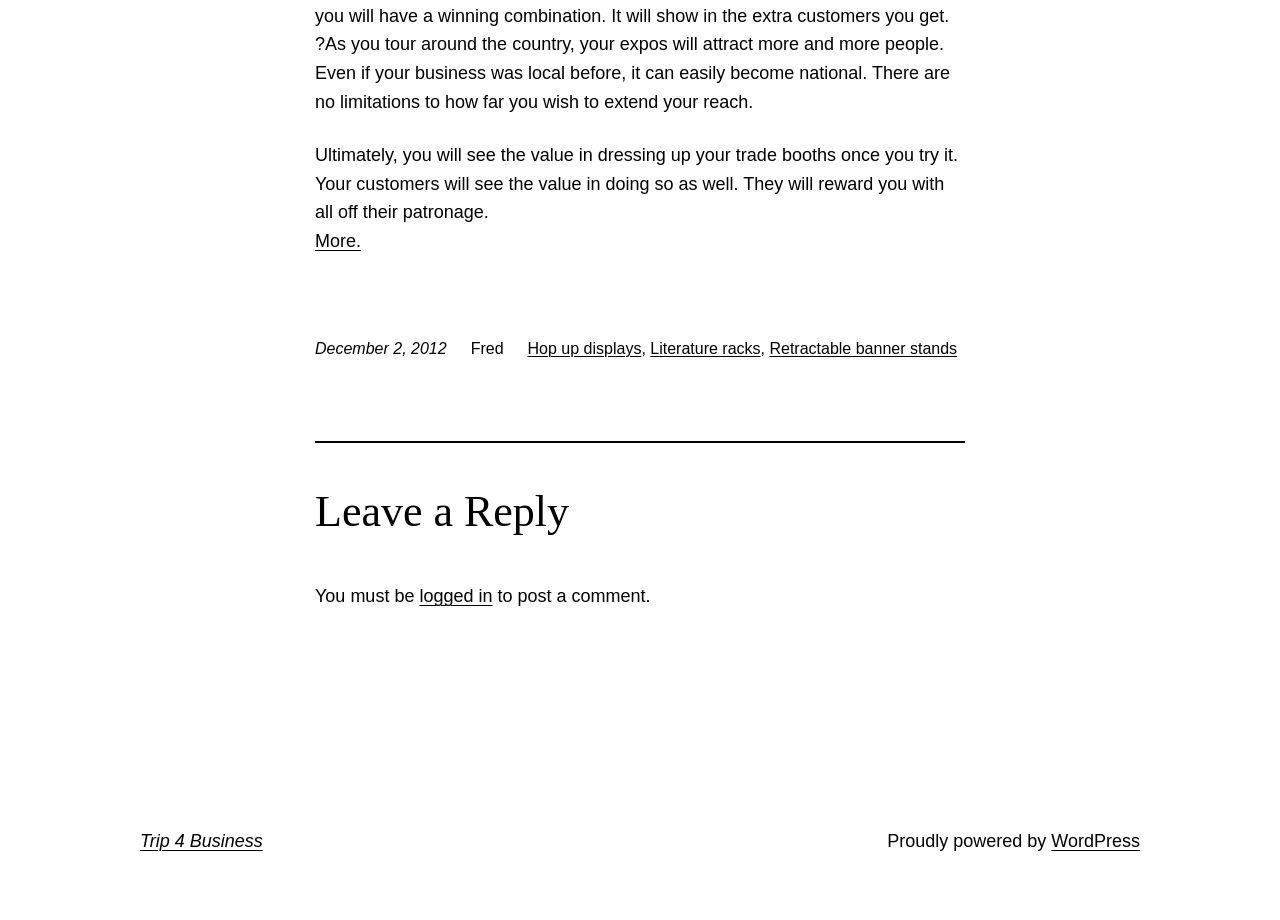What is the date of the article?
Examine the screenshot and reply with a single word or phrase.

December 2, 2012